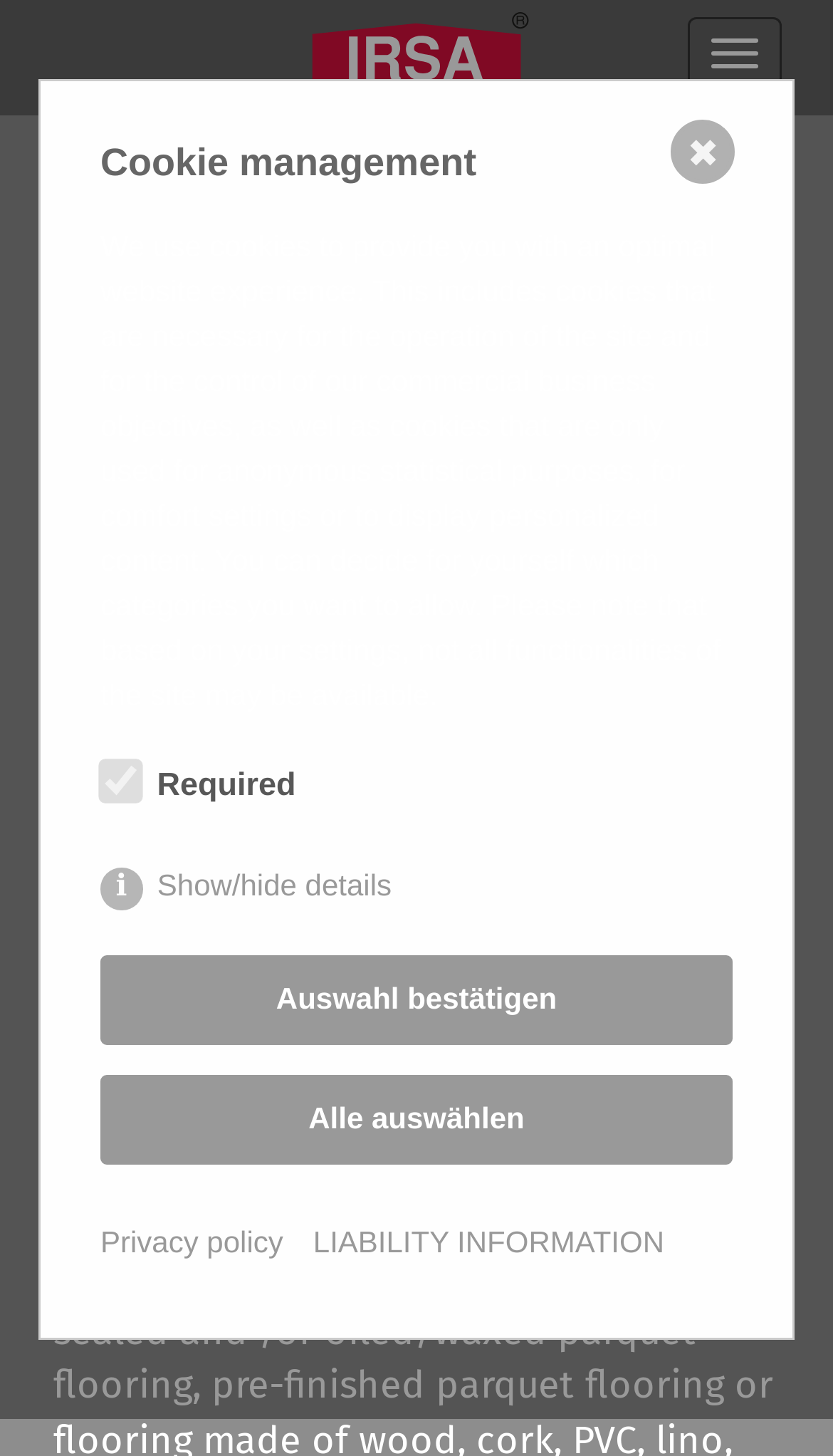Determine the bounding box coordinates of the area to click in order to meet this instruction: "Go to the Home page".

[0.064, 0.122, 0.185, 0.147]